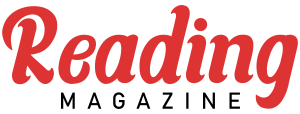Please answer the following question using a single word or phrase: 
What type of font is used for the word 'MAGAZINE'?

sans-serif